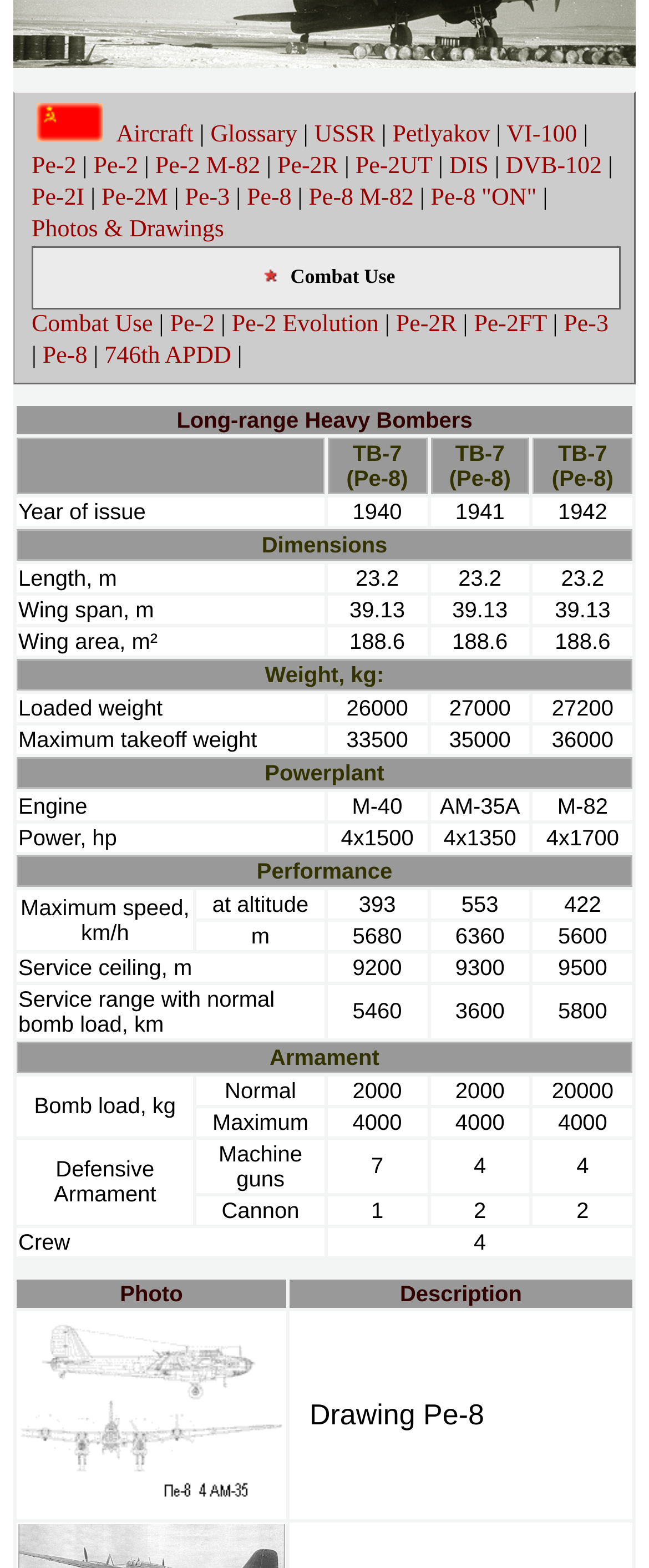What is the loaded weight of the Pe-8 aircraft?
Kindly offer a detailed explanation using the data available in the image.

The loaded weight of the Pe-8 aircraft can be found in the table on the webpage. The table has a row with the header 'Loaded weight' and the value '27200' in the column corresponding to the Pe-8 aircraft. This indicates that the loaded weight of the Pe-8 aircraft is 27200 kilograms.